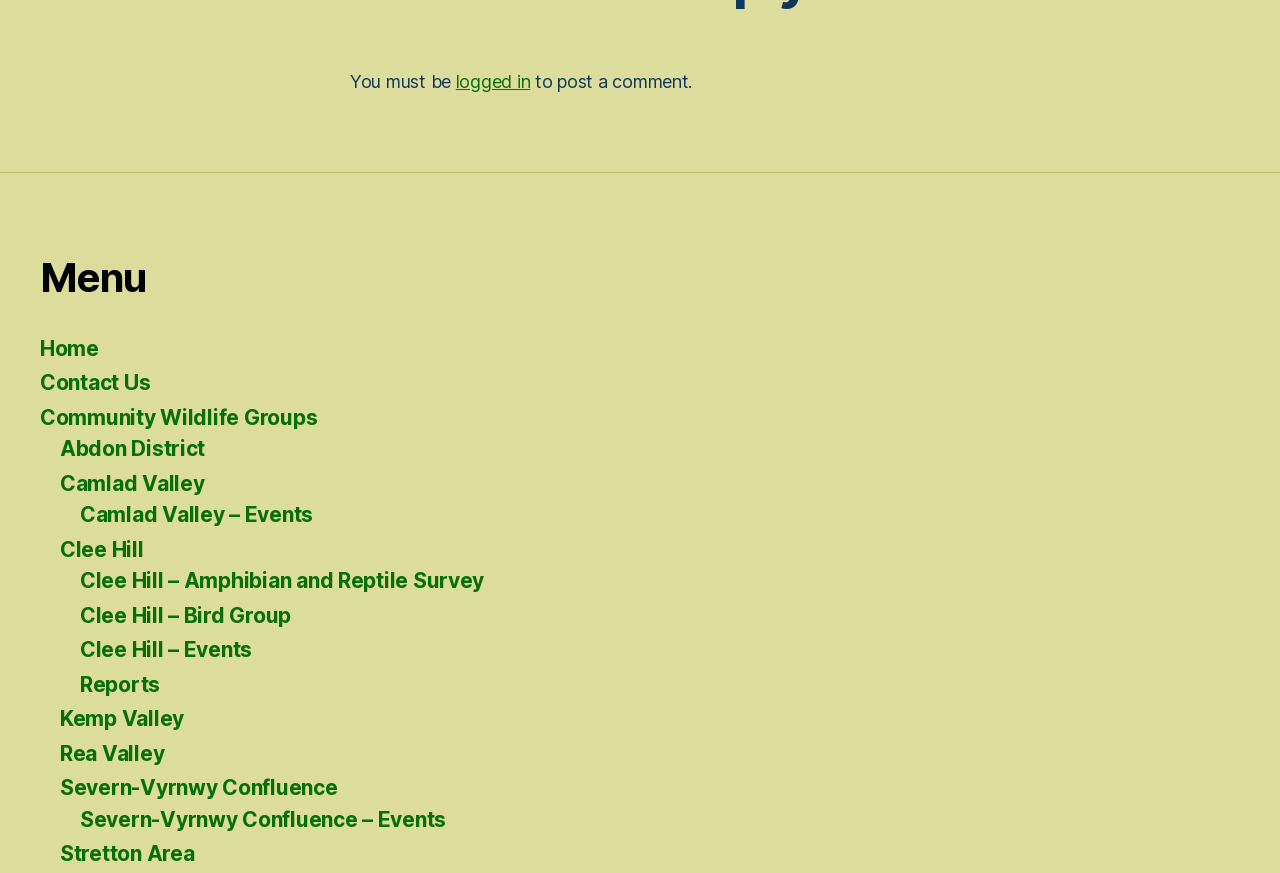What is required to post a comment?
Based on the image, answer the question with as much detail as possible.

The webpage has a message at the top stating 'You must be logged in to post a comment.' This implies that a user needs to be logged in to the website to post a comment.